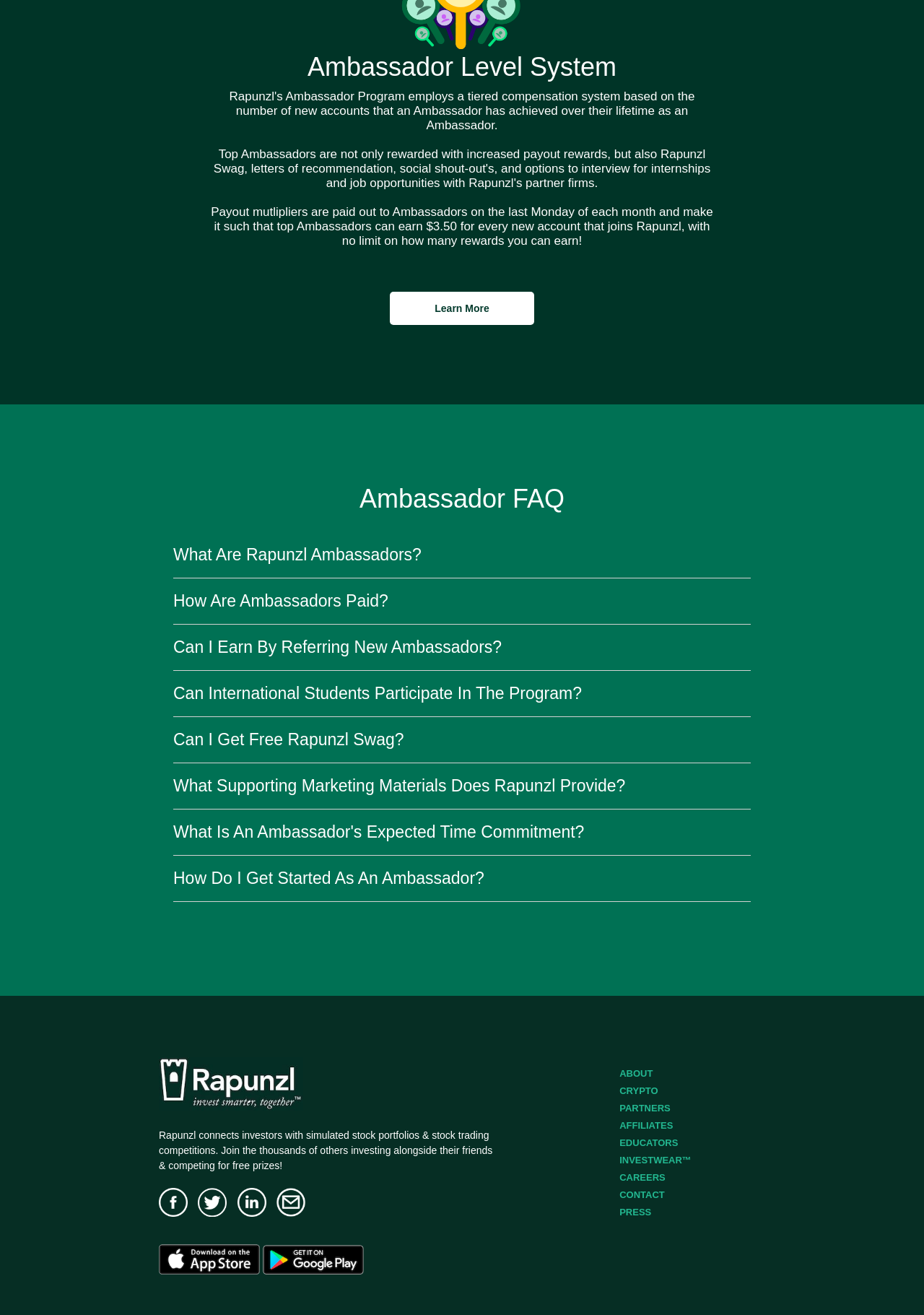Based on the image, provide a detailed and complete answer to the question: 
What type of content is available for Ambassadors?

The webpage mentions that Rapunzl provides supporting marketing materials for Ambassadors, which suggests that Ambassadors have access to resources to help them promote Rapunzl's services.